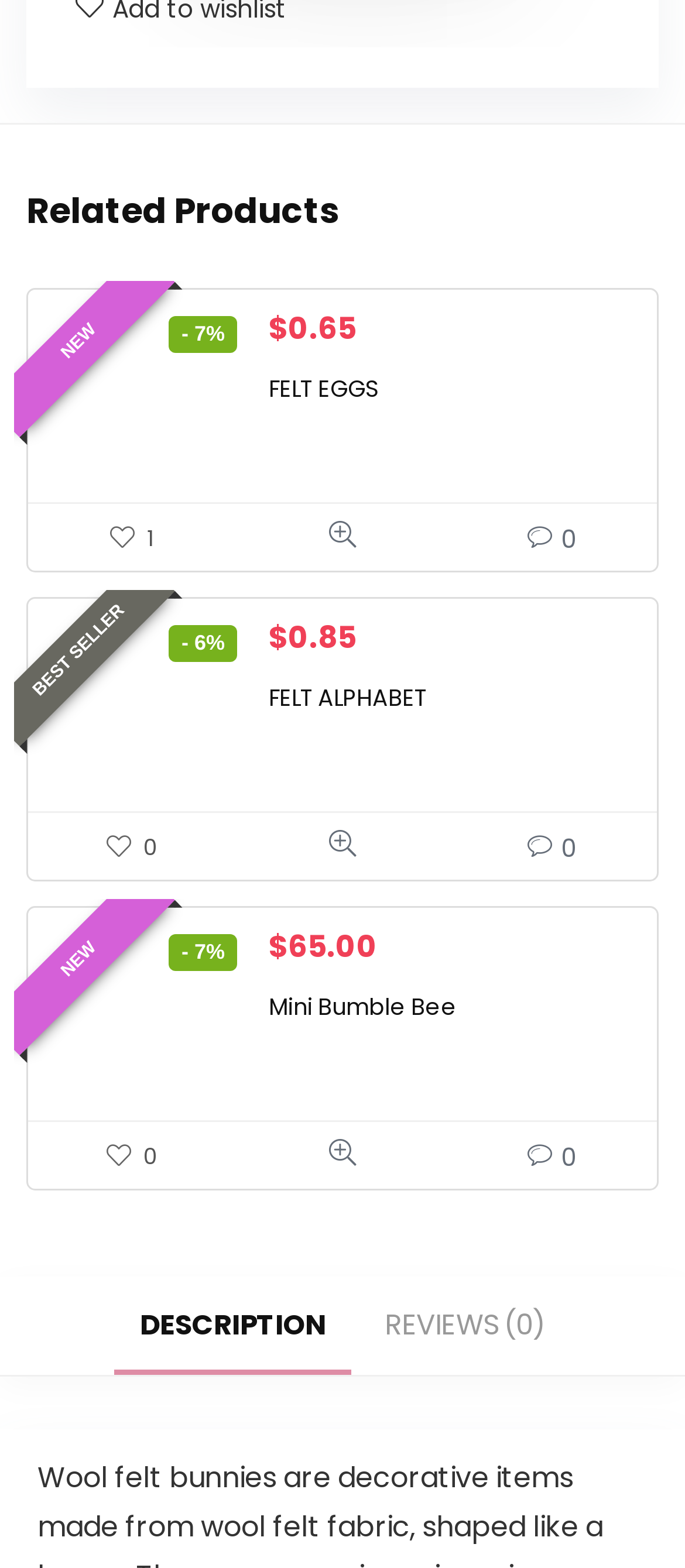How many products are listed under 'Related Products'?
Offer a detailed and full explanation in response to the question.

I counted the number of products listed under the 'Related Products' heading, which includes 'FELT EGGS', 'FELT ALPHABET', 'Mini Bumble Bee', and one more product with a 'NEW' tag and a discount of 7%.